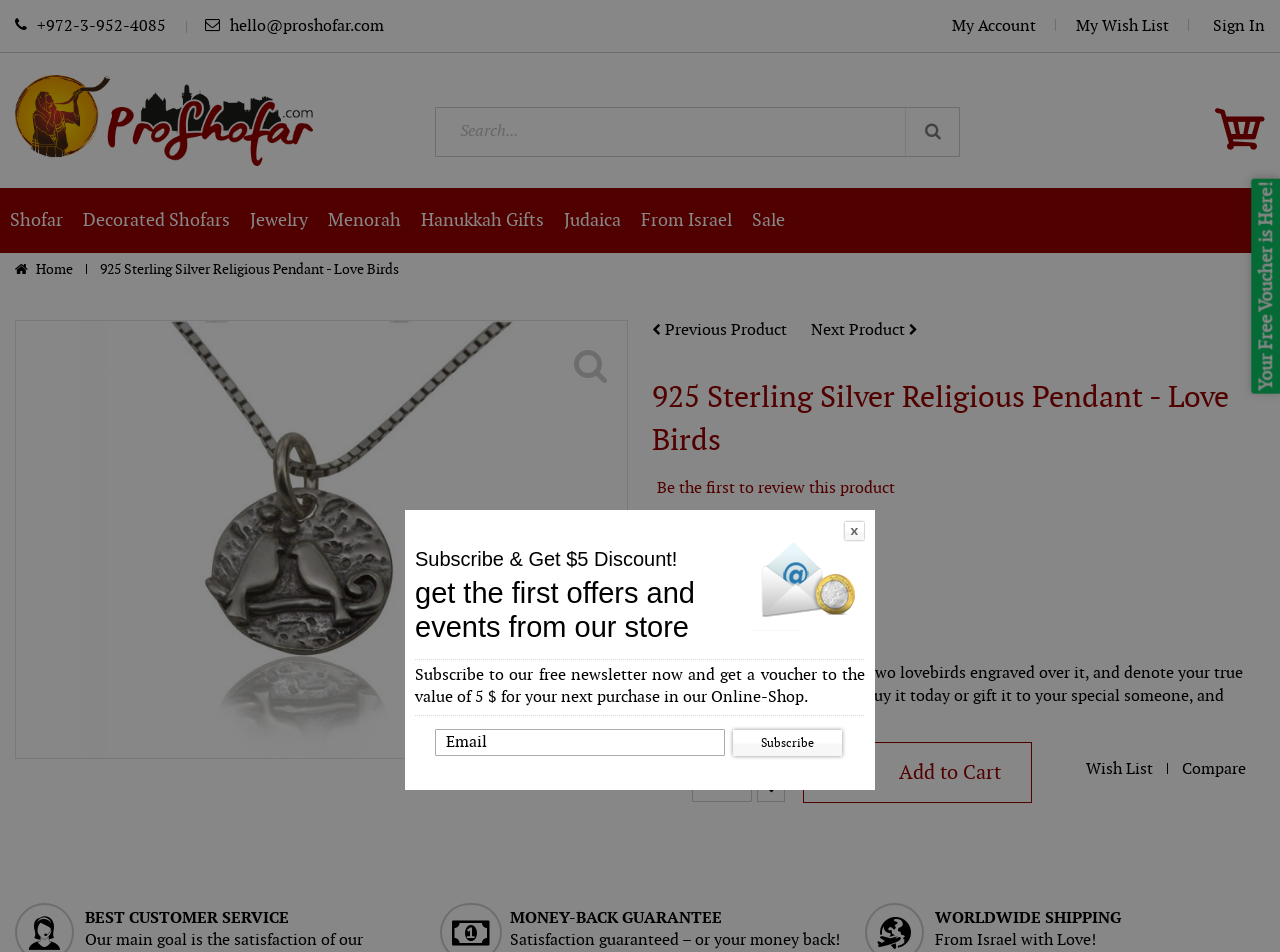Specify the bounding box coordinates of the area that needs to be clicked to achieve the following instruction: "Search for products".

[0.338, 0.138, 0.375, 0.158]